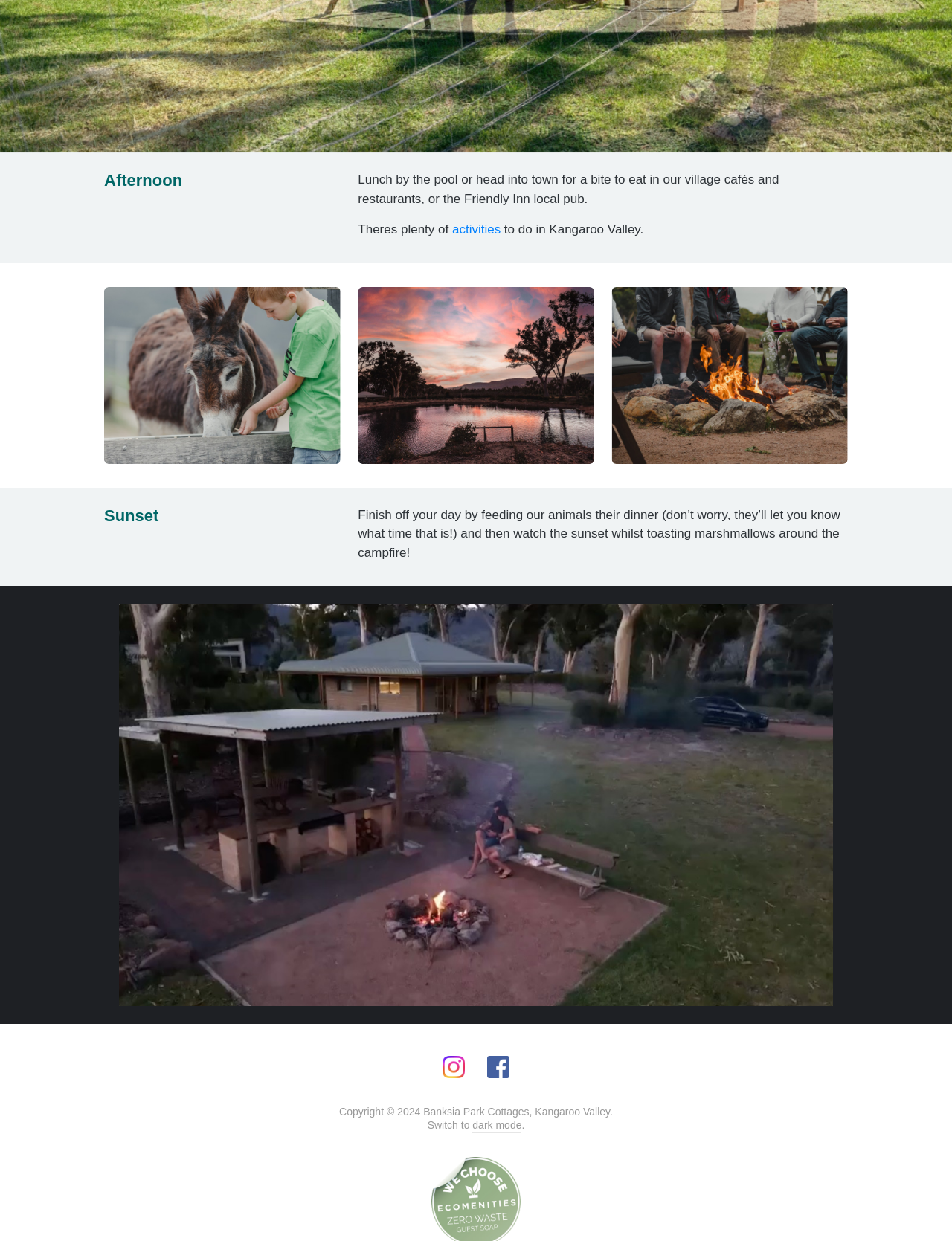Locate the UI element that matches the description dark mode in the webpage screenshot. Return the bounding box coordinates in the format (top-left x, top-left y, bottom-right x, bottom-right y), with values ranging from 0 to 1.

[0.496, 0.902, 0.548, 0.913]